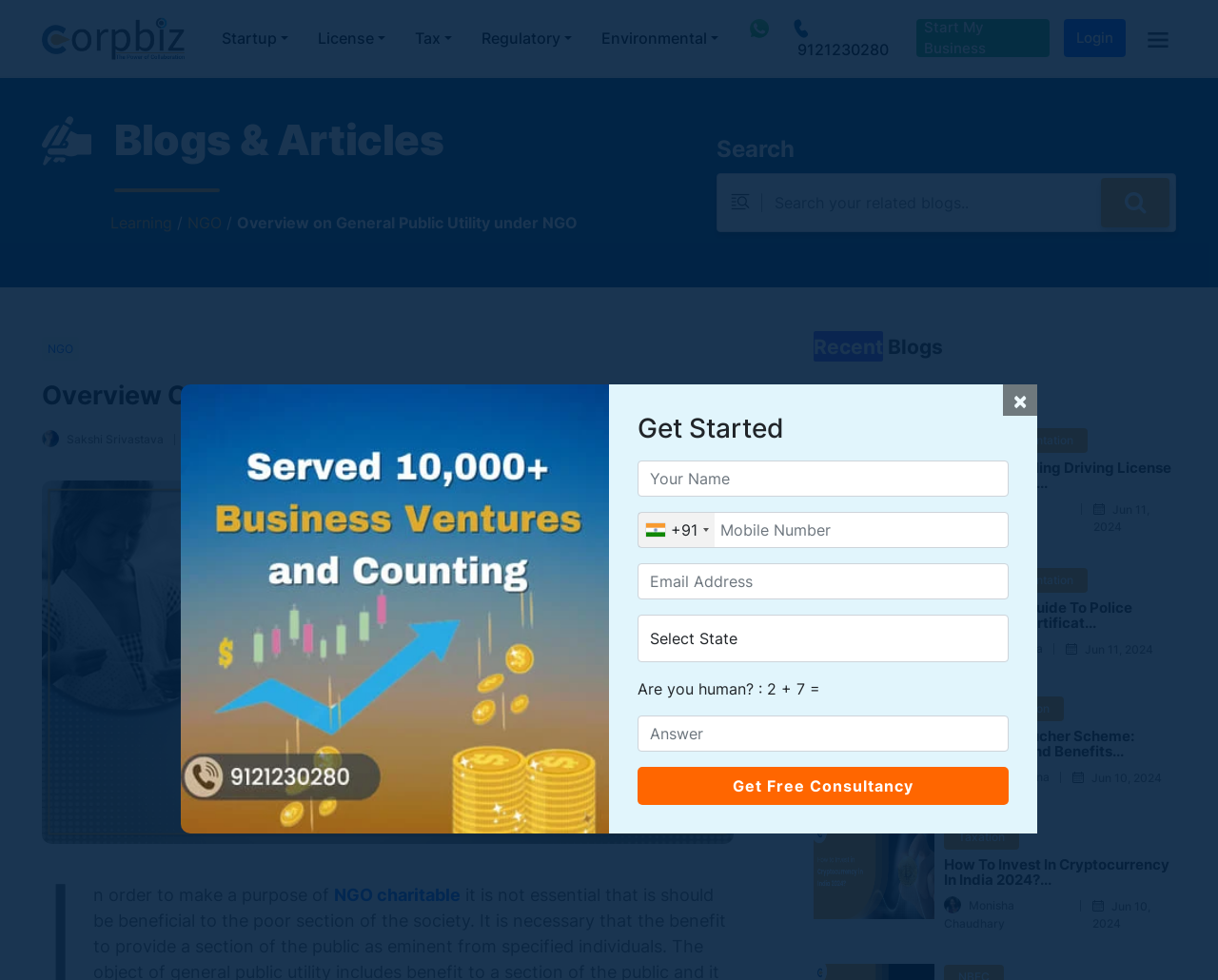Respond concisely with one word or phrase to the following query:
What is the topic of the blog post with the image of a calendar?

General Public Utility